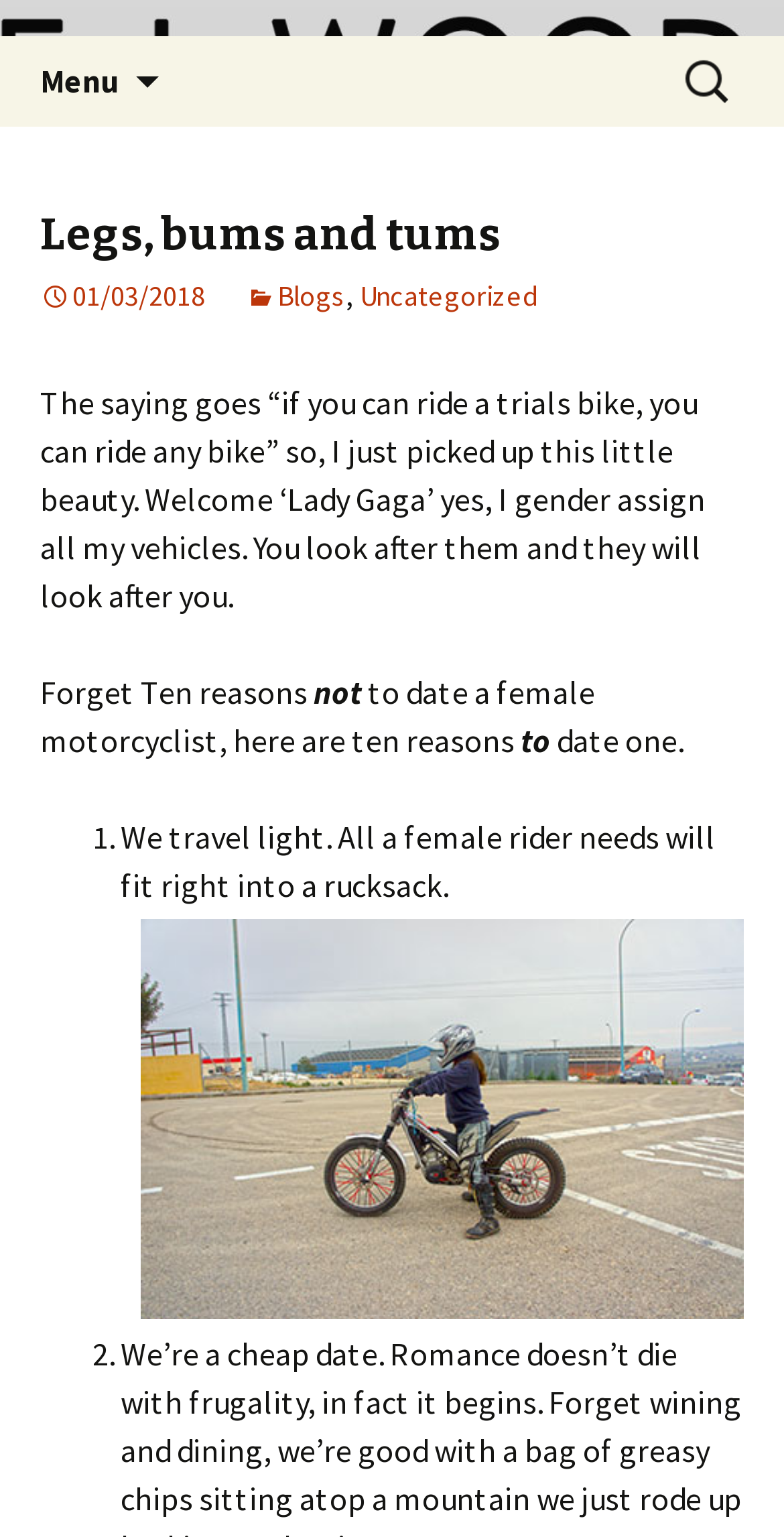How many links are there in the header section?
Refer to the screenshot and respond with a concise word or phrase.

3